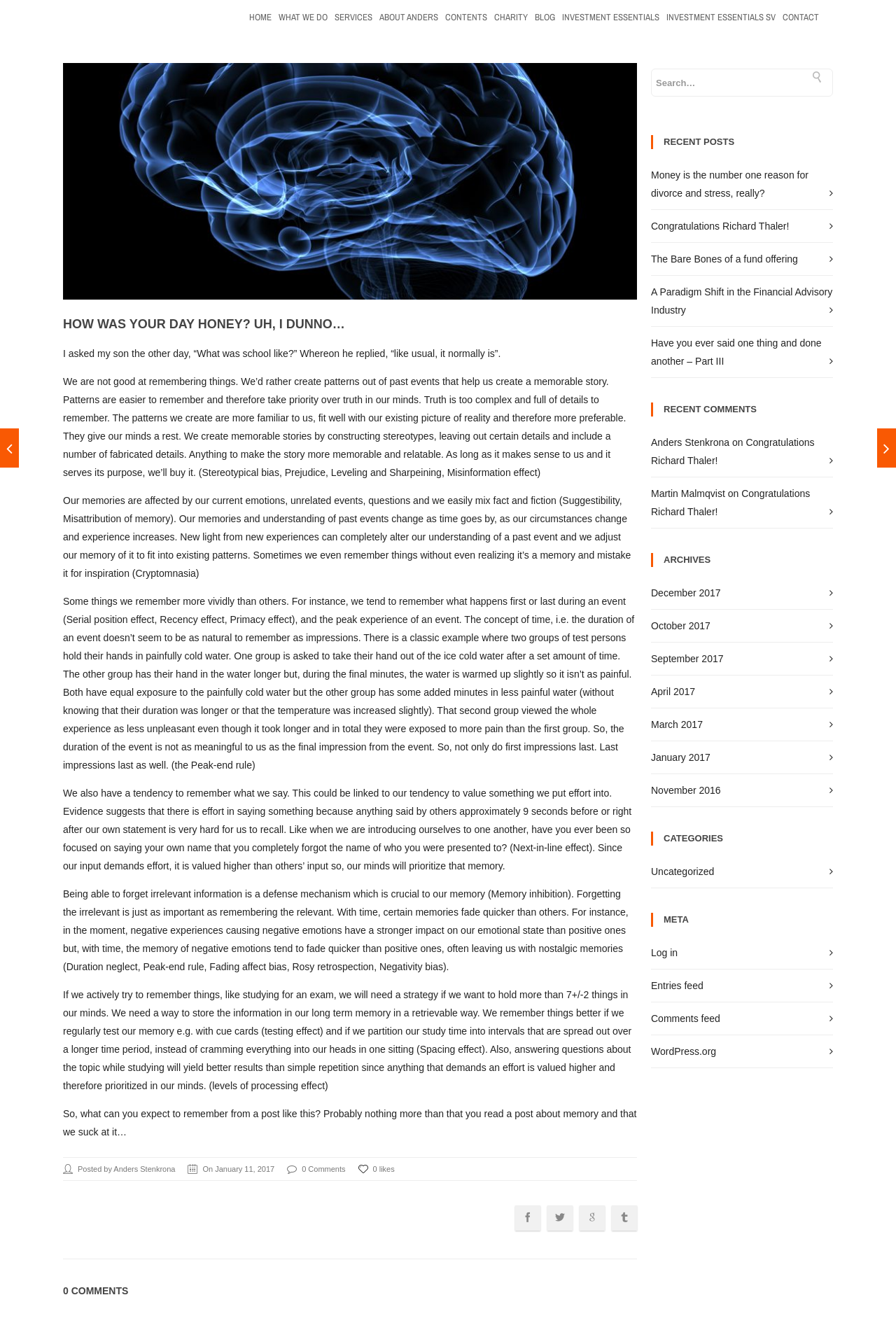Determine the bounding box coordinates for the area that should be clicked to carry out the following instruction: "View the archives for December 2017".

[0.727, 0.439, 0.804, 0.448]